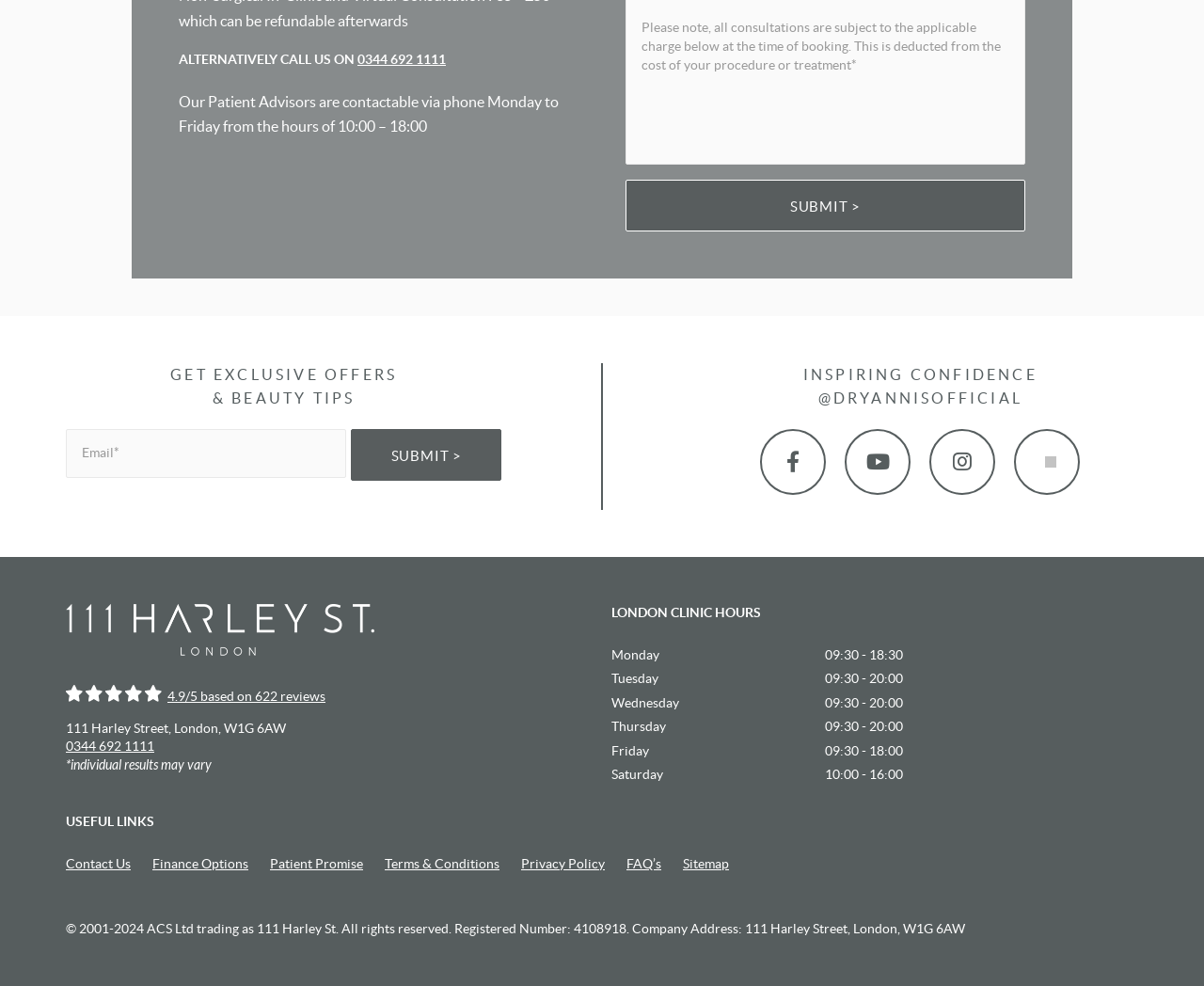Identify the bounding box coordinates for the element that needs to be clicked to fulfill this instruction: "Visit the social media page". Provide the coordinates in the format of four float numbers between 0 and 1: [left, top, right, bottom].

[0.631, 0.435, 0.686, 0.502]